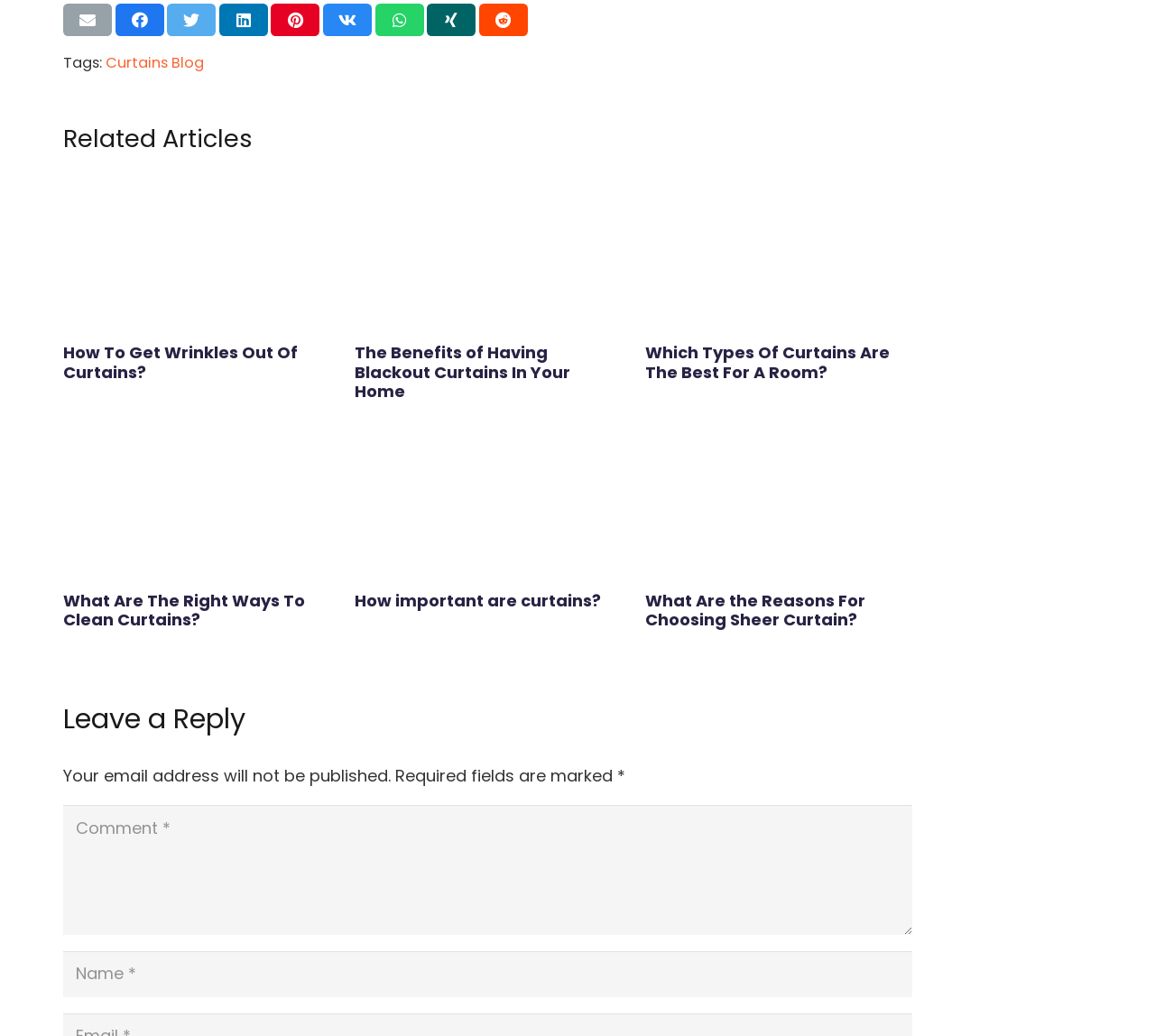Examine the screenshot and answer the question in as much detail as possible: How many related articles are there?

I counted the number of article elements under the 'Related Articles' heading, and there are 6 of them.